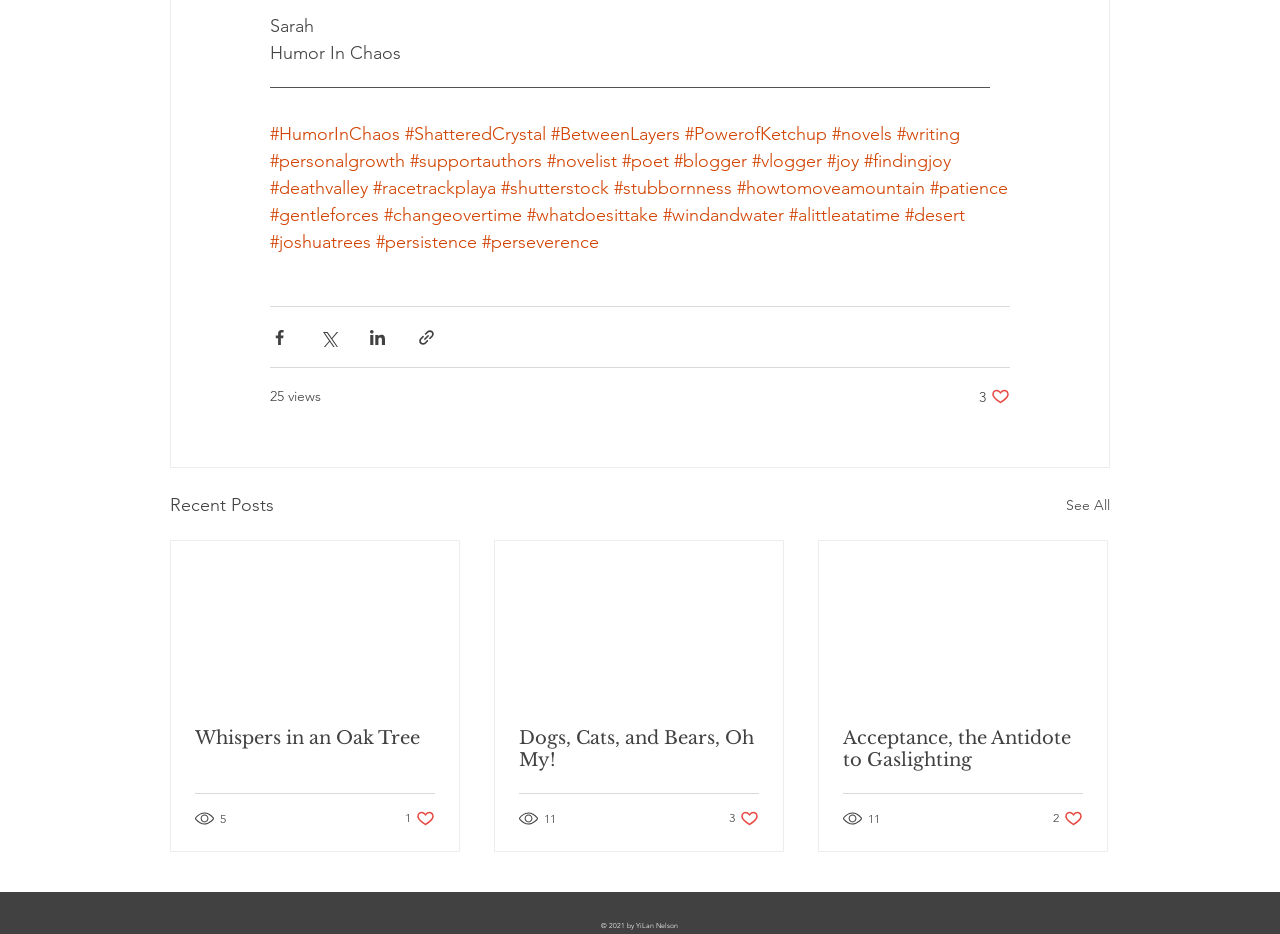What is the name of the blog?
Examine the image and give a concise answer in one word or a short phrase.

Humor In Chaos